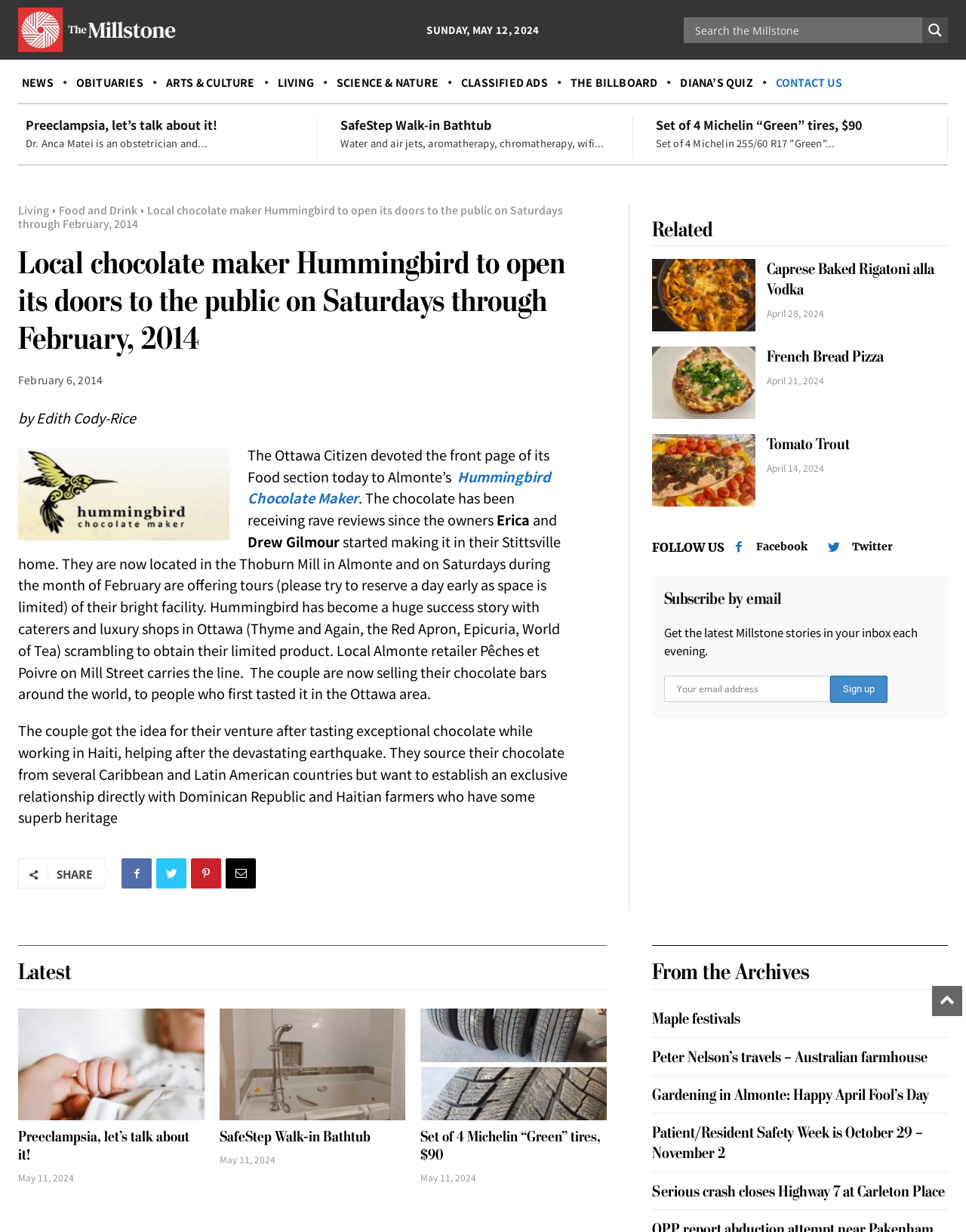Determine the bounding box for the UI element as described: "Obituaries". The coordinates should be represented as four float numbers between 0 and 1, formatted as [left, top, right, bottom].

[0.075, 0.058, 0.152, 0.077]